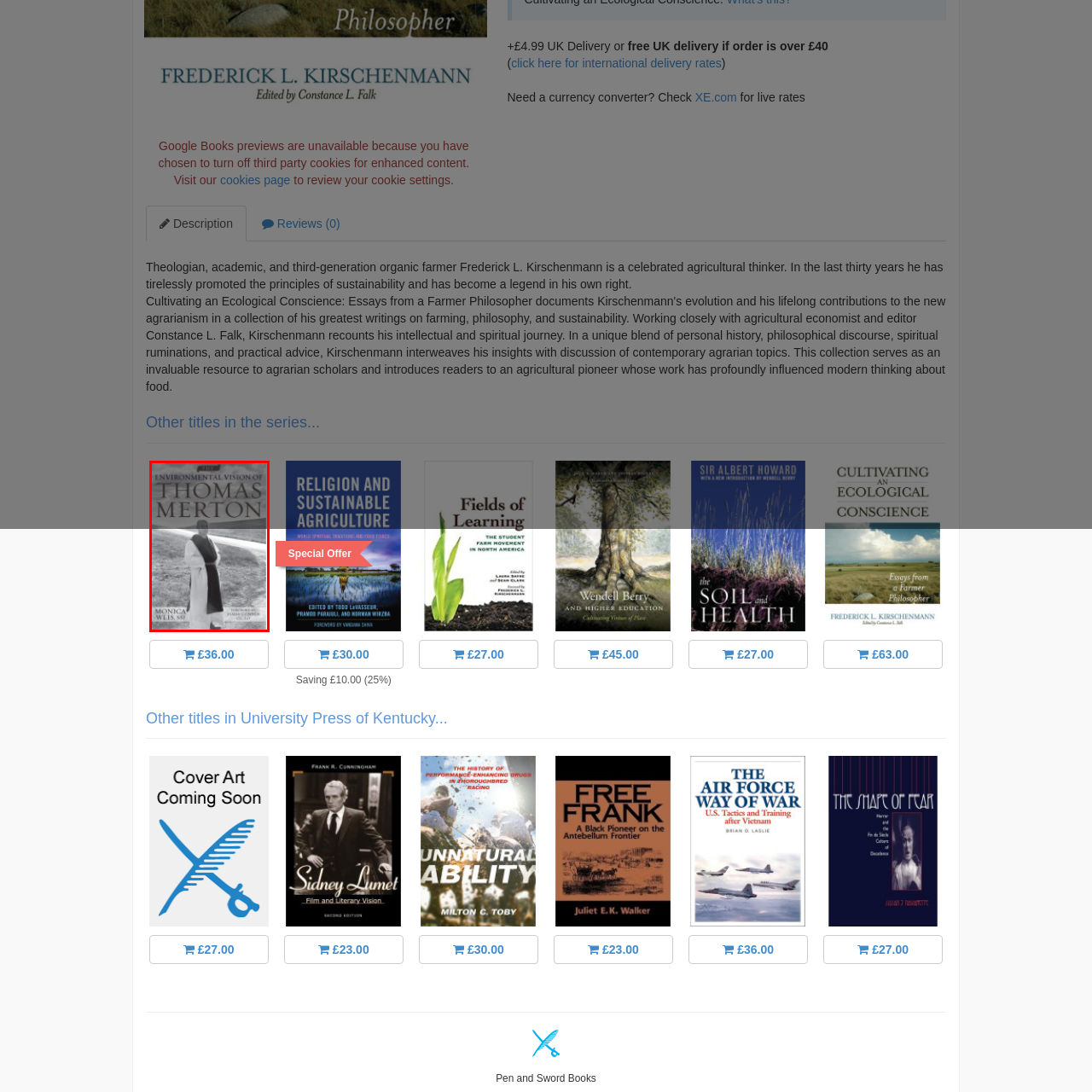What is the style of the author's name font? View the image inside the red bounding box and respond with a concise one-word or short-phrase answer.

Understated